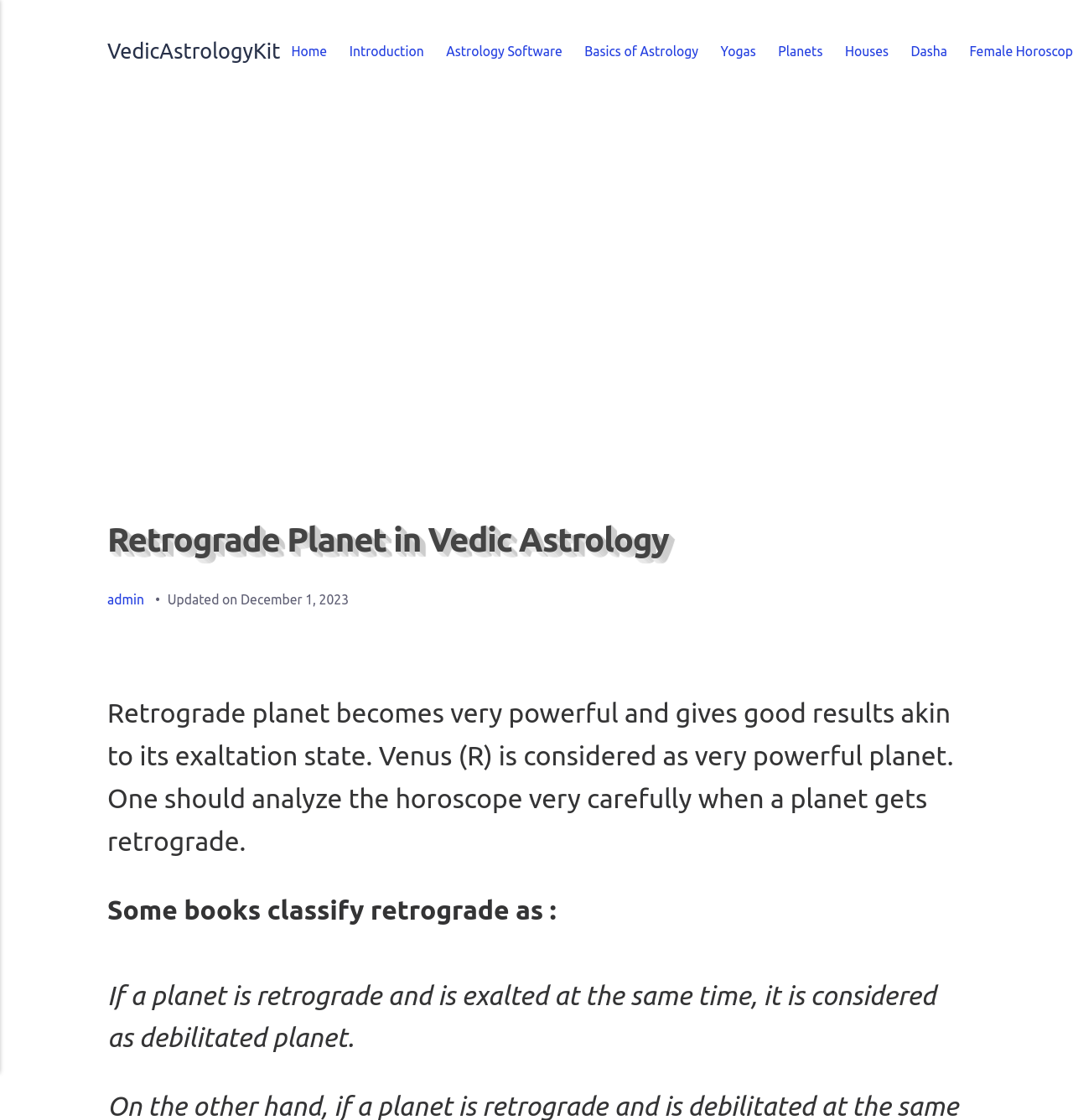Find the bounding box coordinates for the HTML element specified by: "Home".

[0.261, 0.026, 0.315, 0.066]